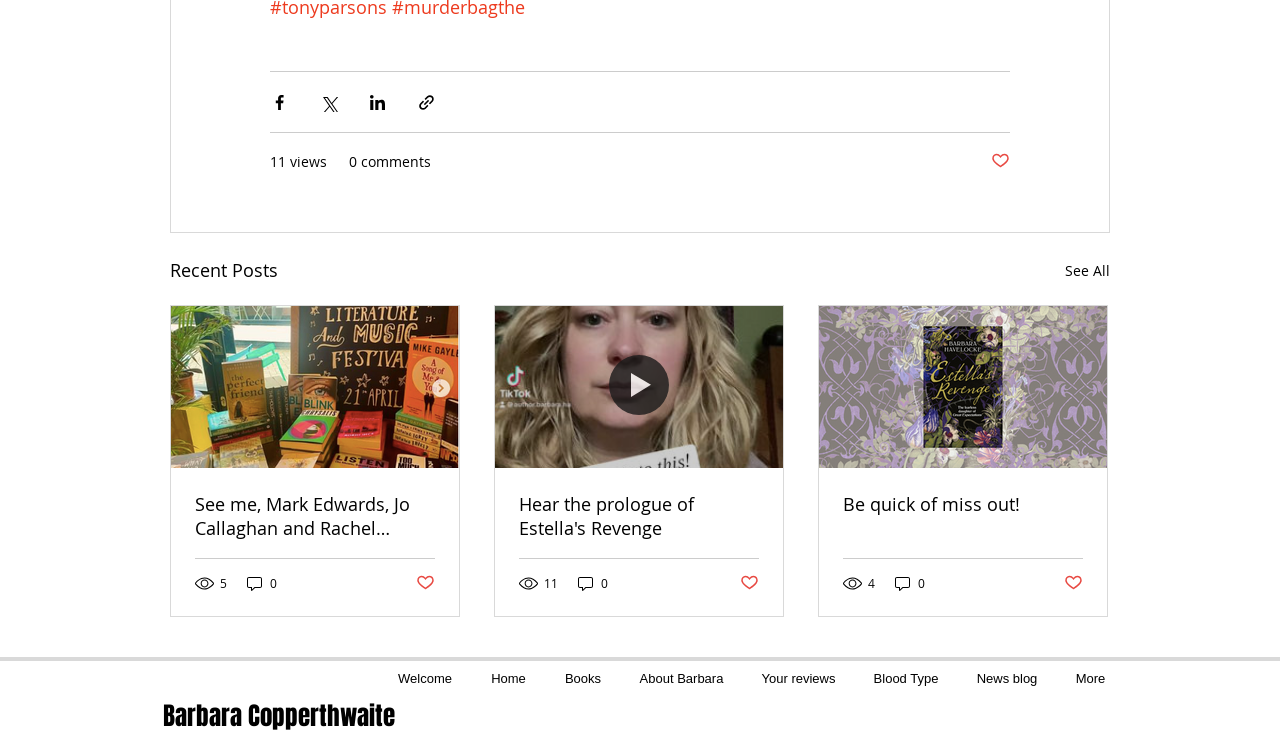Based on the element description: "Be quick of miss out!", identify the bounding box coordinates for this UI element. The coordinates must be four float numbers between 0 and 1, listed as [left, top, right, bottom].

[0.659, 0.671, 0.846, 0.704]